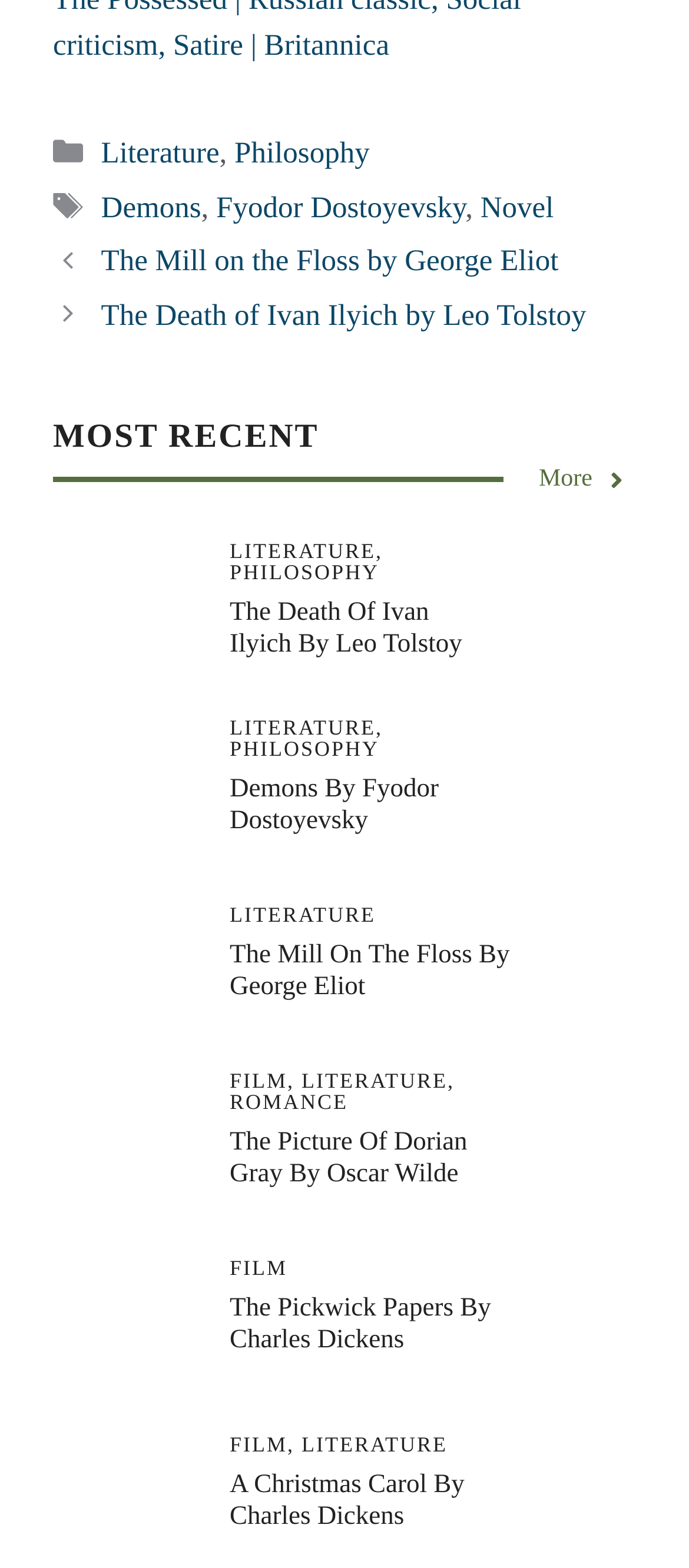How many links are listed under 'Posts'?
Using the image as a reference, answer the question in detail.

I looked at the section with the navigation 'Posts' and counted the number of links listed, which are 2.